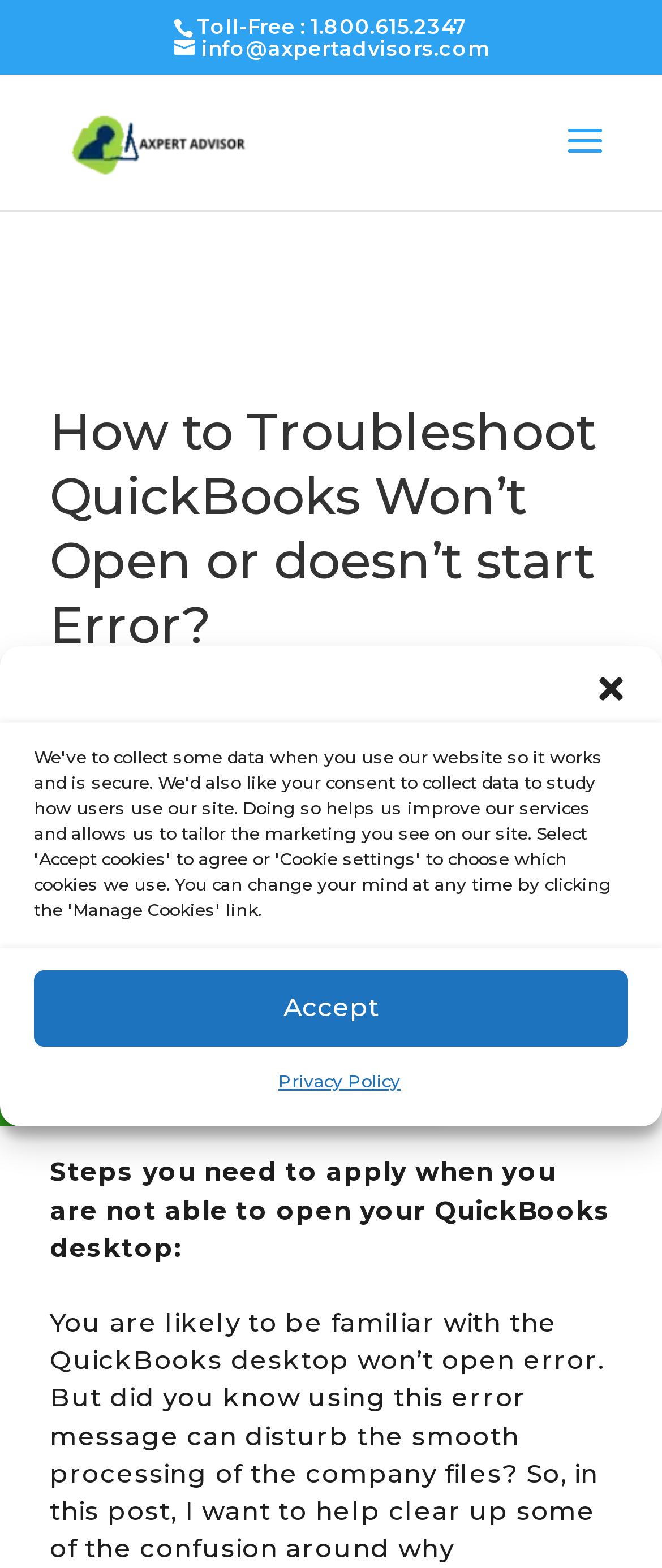Generate the text content of the main headline of the webpage.

How to Troubleshoot QuickBooks Won’t Open or doesn’t start Error?